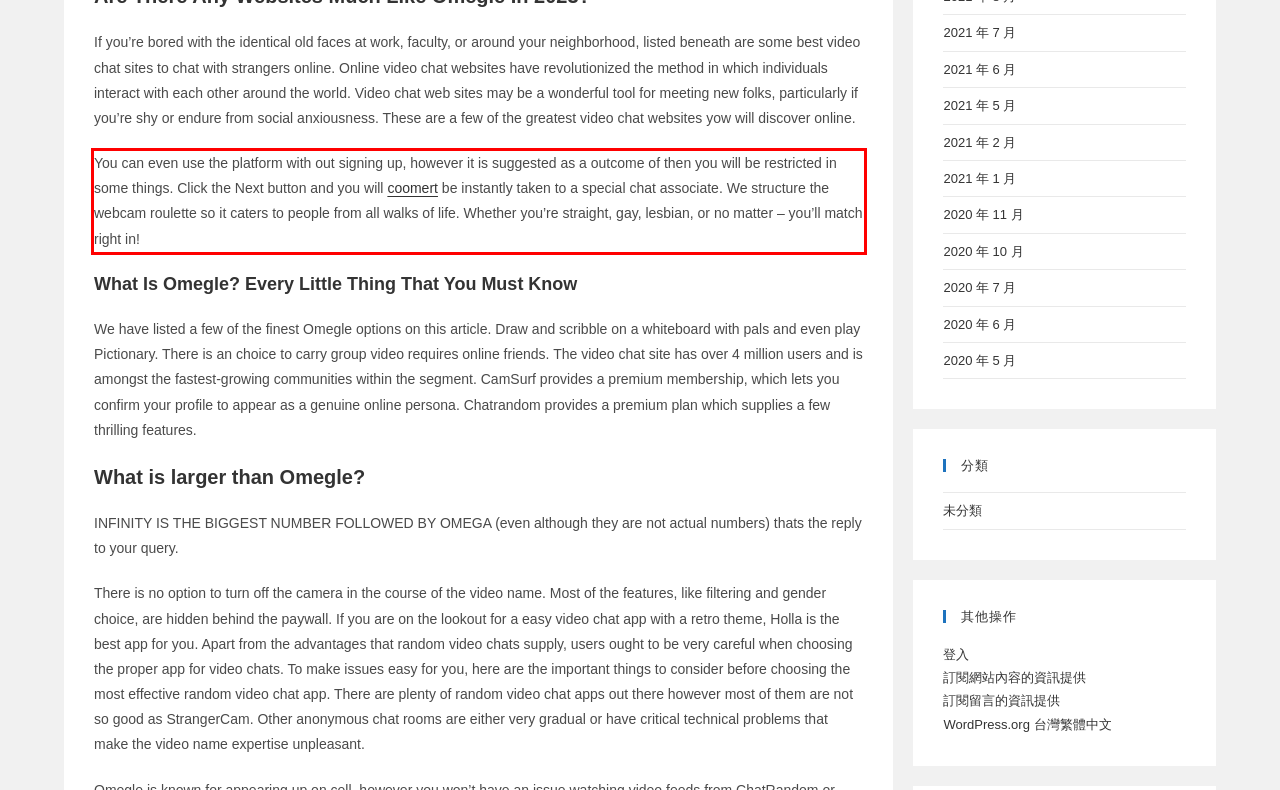Look at the webpage screenshot and recognize the text inside the red bounding box.

You can even use the platform with out signing up, however it is suggested as a outcome of then you will be restricted in some things. Click the Next button and you will coomert be instantly taken to a special chat associate. We structure the webcam roulette so it caters to people from all walks of life. Whether you’re straight, gay, lesbian, or no matter – you’ll match right in!